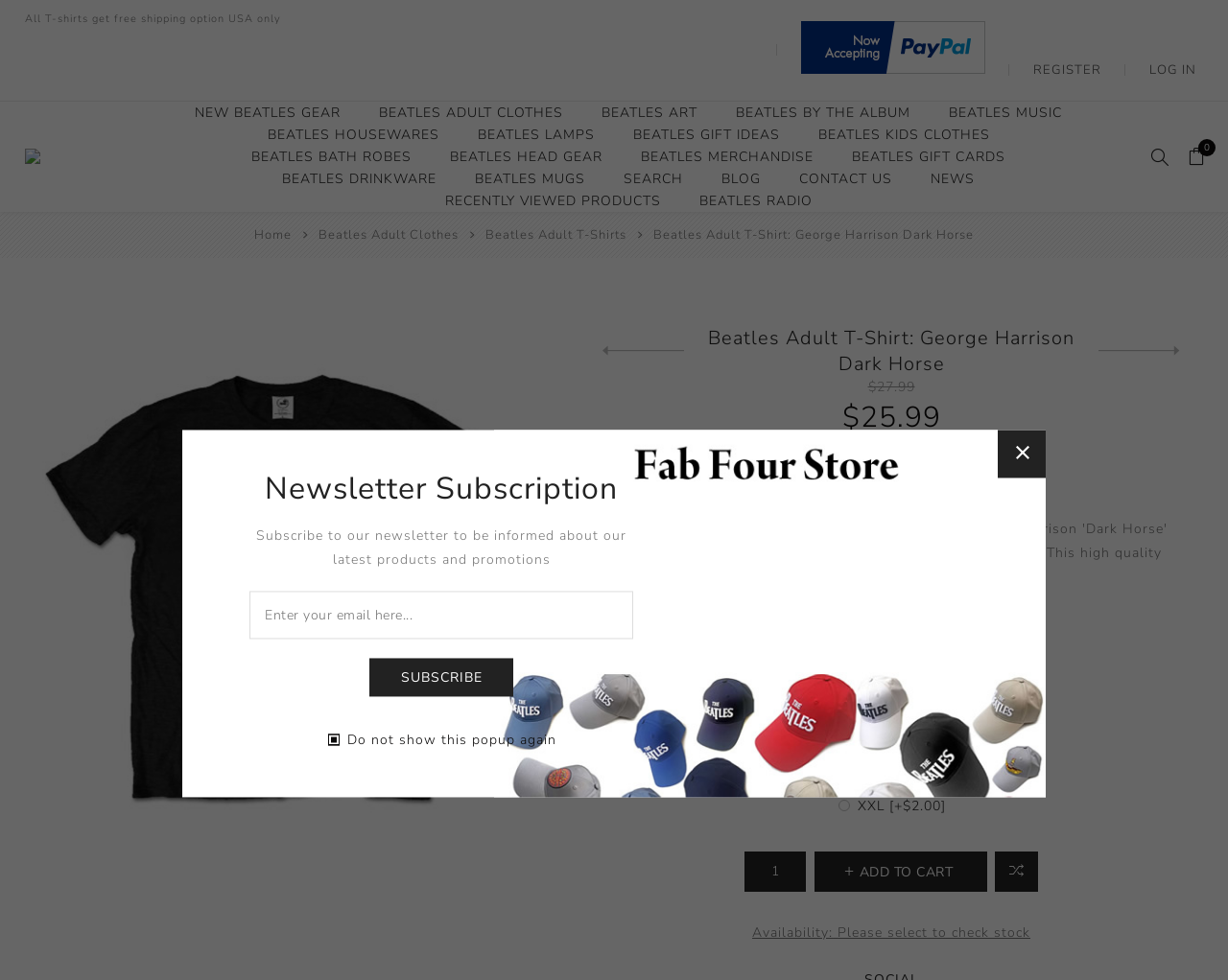Answer the question using only one word or a concise phrase: What is the price of the T-shirt?

$27.99